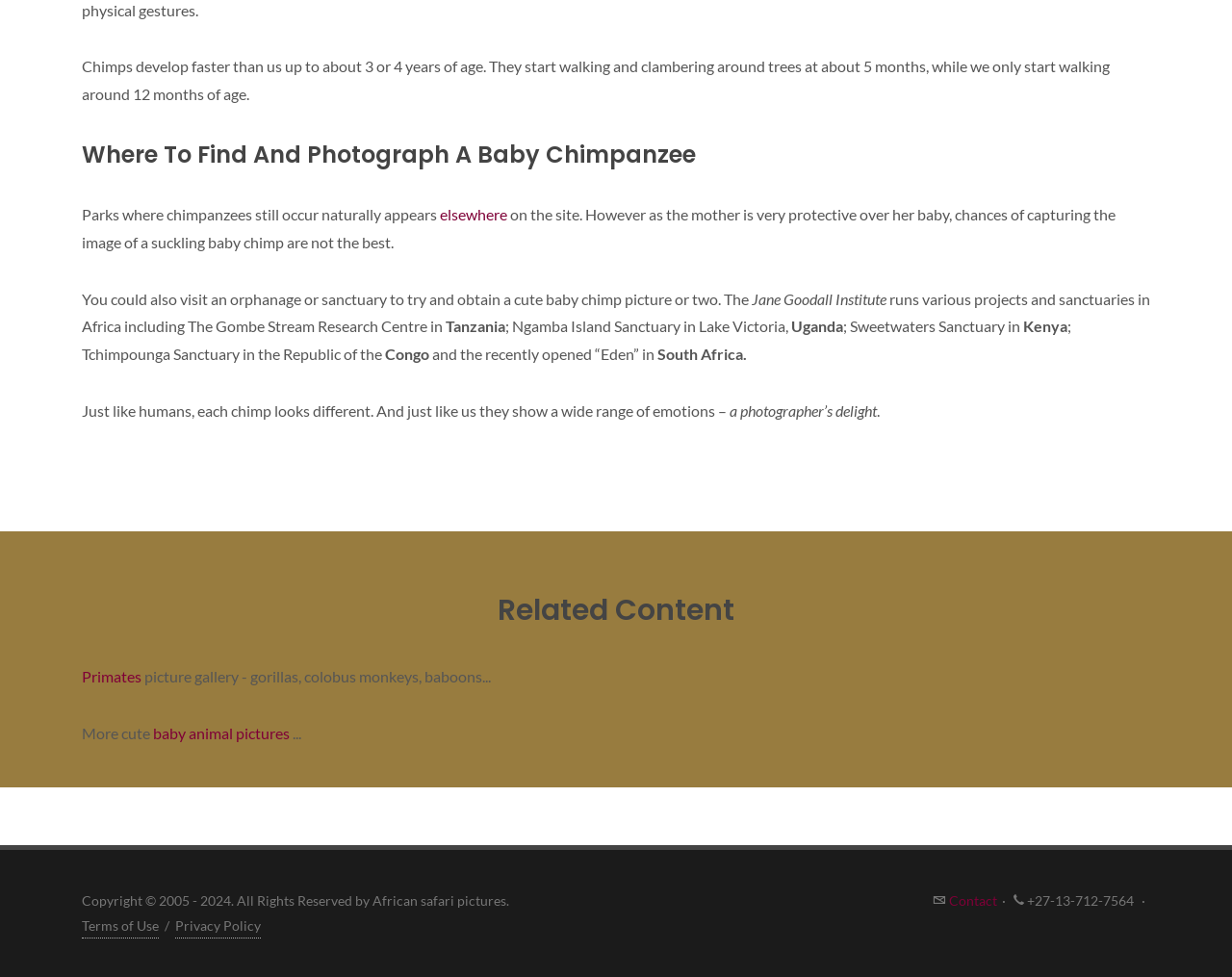Please examine the image and provide a detailed answer to the question: Where can you find and photograph a baby chimpanzee?

According to the webpage, you can find and photograph a baby chimpanzee in parks where chimpanzees still occur naturally, or visit an orphanage or sanctuary, such as the Jane Goodall Institute's projects and sanctuaries in Africa.